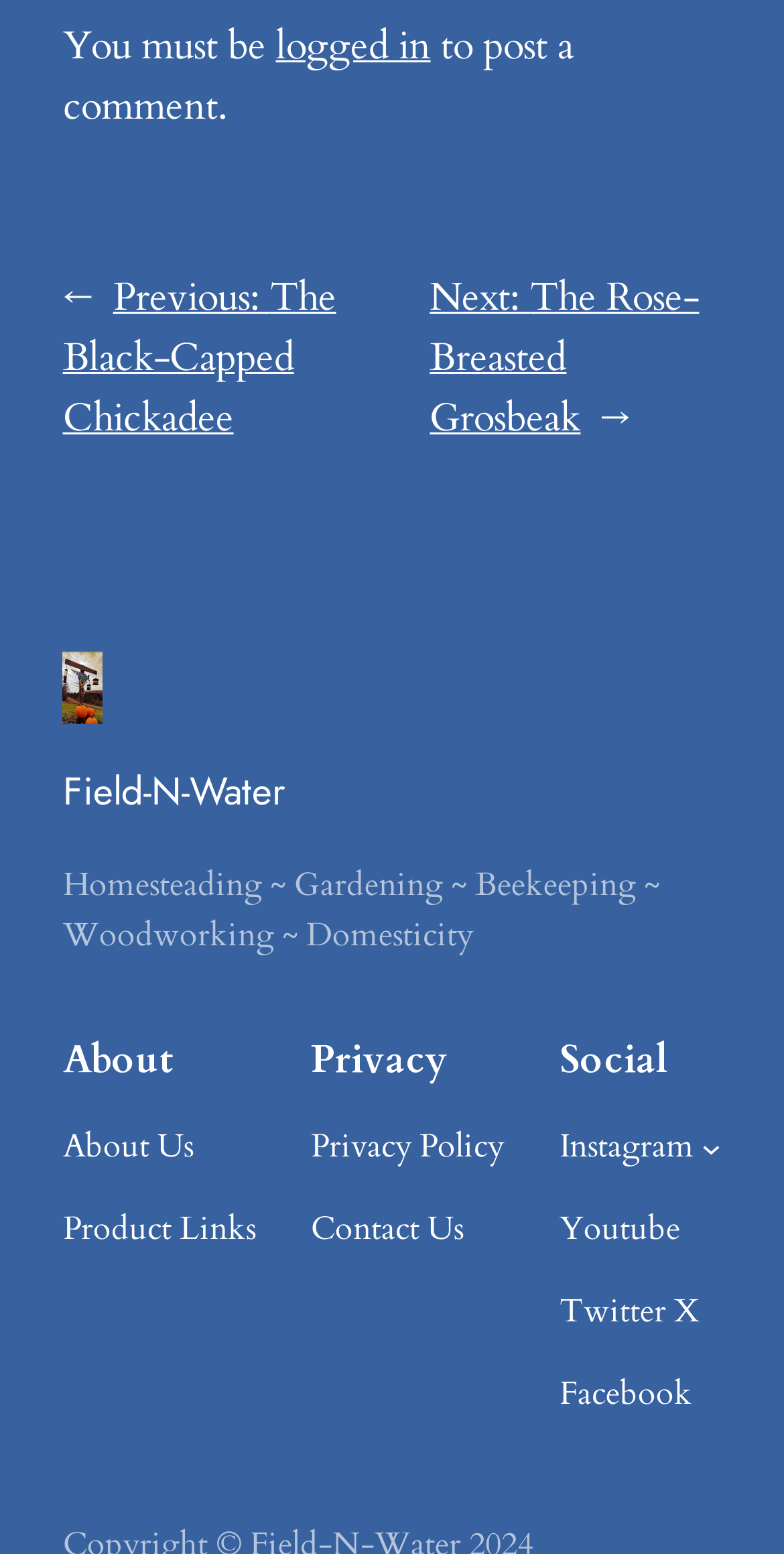Can you find the bounding box coordinates for the element that needs to be clicked to execute this instruction: "open 'Instagram' link"? The coordinates should be given as four float numbers between 0 and 1, i.e., [left, top, right, bottom].

[0.713, 0.722, 0.885, 0.754]